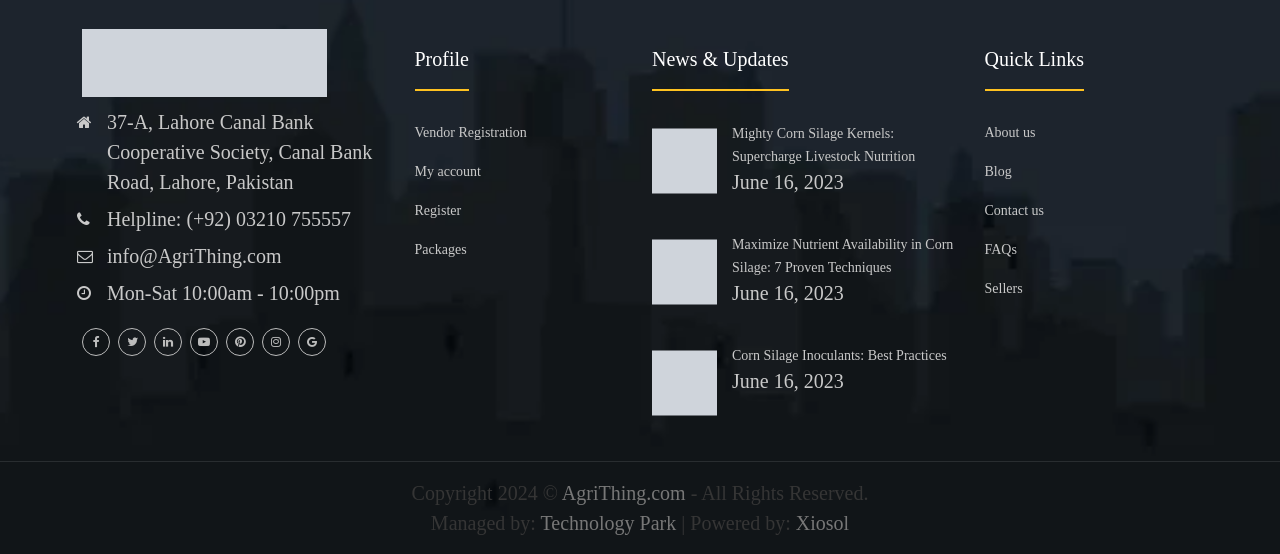With reference to the image, please provide a detailed answer to the following question: What is the copyright year of AgriThing?

I found the copyright year by looking at the static text element at the bottom of the page, which contains the copyright information.